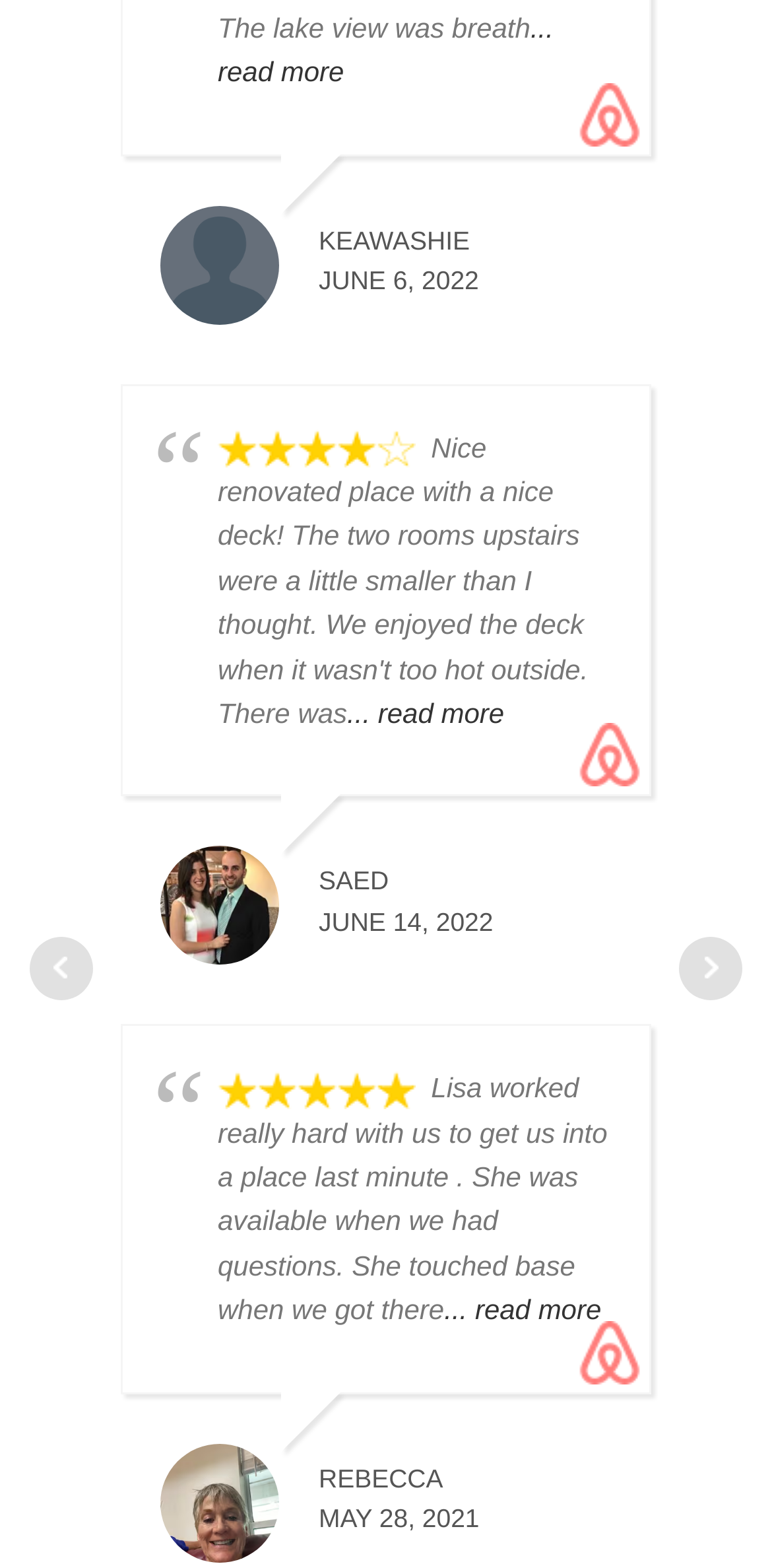Find the bounding box coordinates for the element described here: "Next".

[0.879, 0.597, 0.962, 0.638]